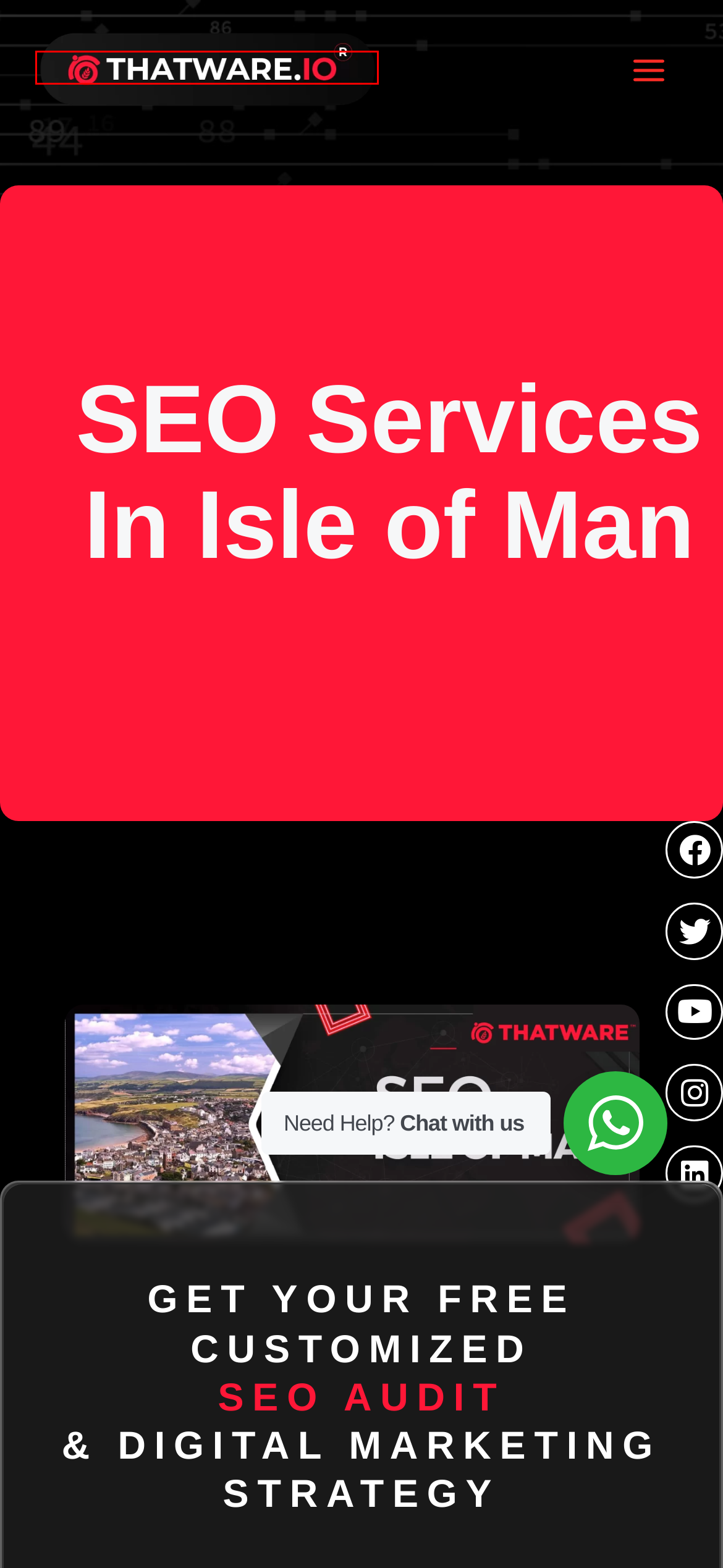Observe the screenshot of a webpage with a red bounding box highlighting an element. Choose the webpage description that accurately reflects the new page after the element within the bounding box is clicked. Here are the candidates:
A. DIGITAL MARKETING WORKFLOW - Thatware
B. ENTERPRISE SEO - Thatware
C. Media Page - Thatware
D. Best Digital Transformation Agency - Digital Strategy Consultants
E. HOW WE MANAGE - Thatware
F. SITEMAP - Thatware
G. Country Based SEO - Thatware
H. OUR ECOSYSTEM - Thatware

D